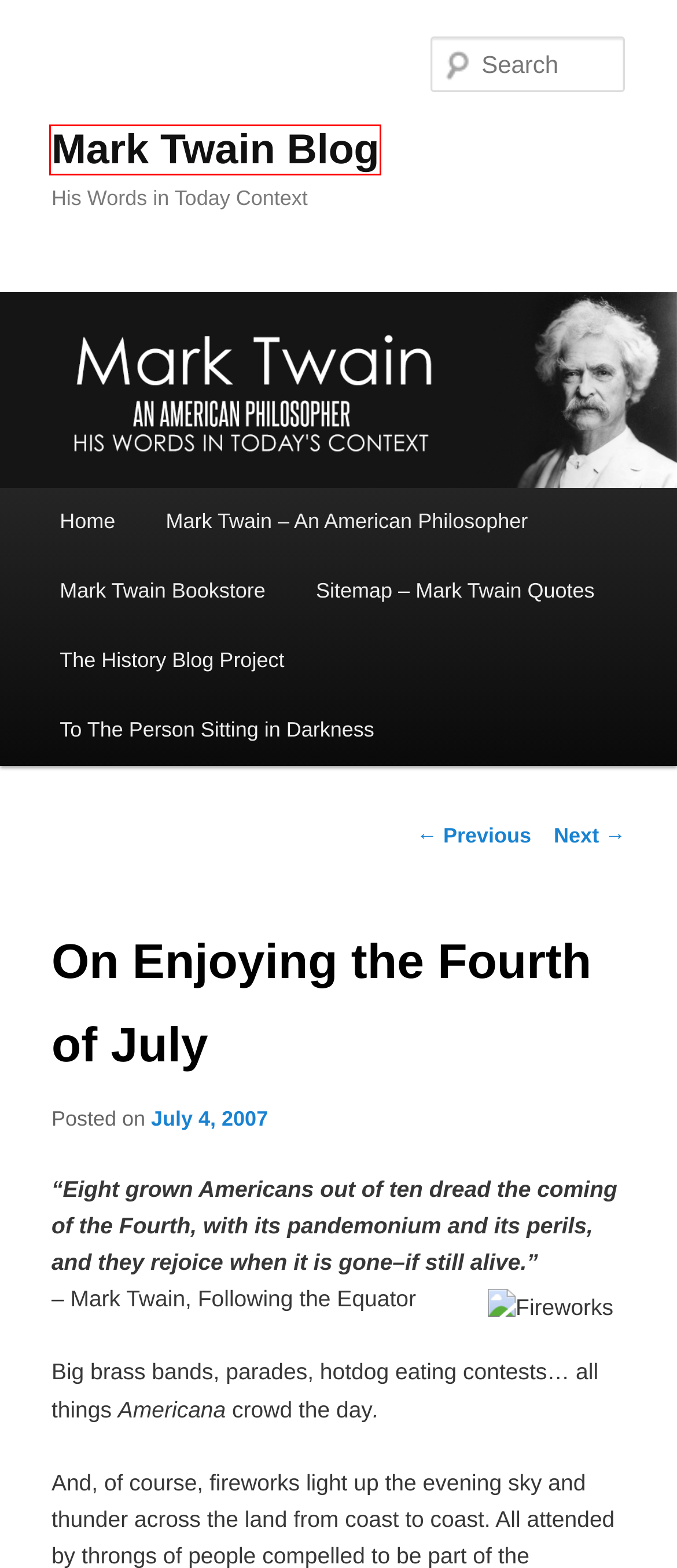Examine the screenshot of a webpage with a red bounding box around a specific UI element. Identify which webpage description best matches the new webpage that appears after clicking the element in the red bounding box. Here are the candidates:
A. On Being Satisfied, Happy, and Virtuous – The Real American Dream | Mark Twain Blog
B. To The Person Sitting in Darkness | Mark Twain Blog
C. Sitemap – Mark Twain Quotes | Mark Twain Blog
D. Mark Twain Bookstore | Mark Twain Blog
E. Mark Twain – An American Philosopher | Mark Twain Blog
F. The History Blog Project | Mark Twain Blog
G. Mark Twain Blog | His Words in Today Context
H. On the Responsibility of Dissent in Defense of True Democracy | Mark Twain Blog

G